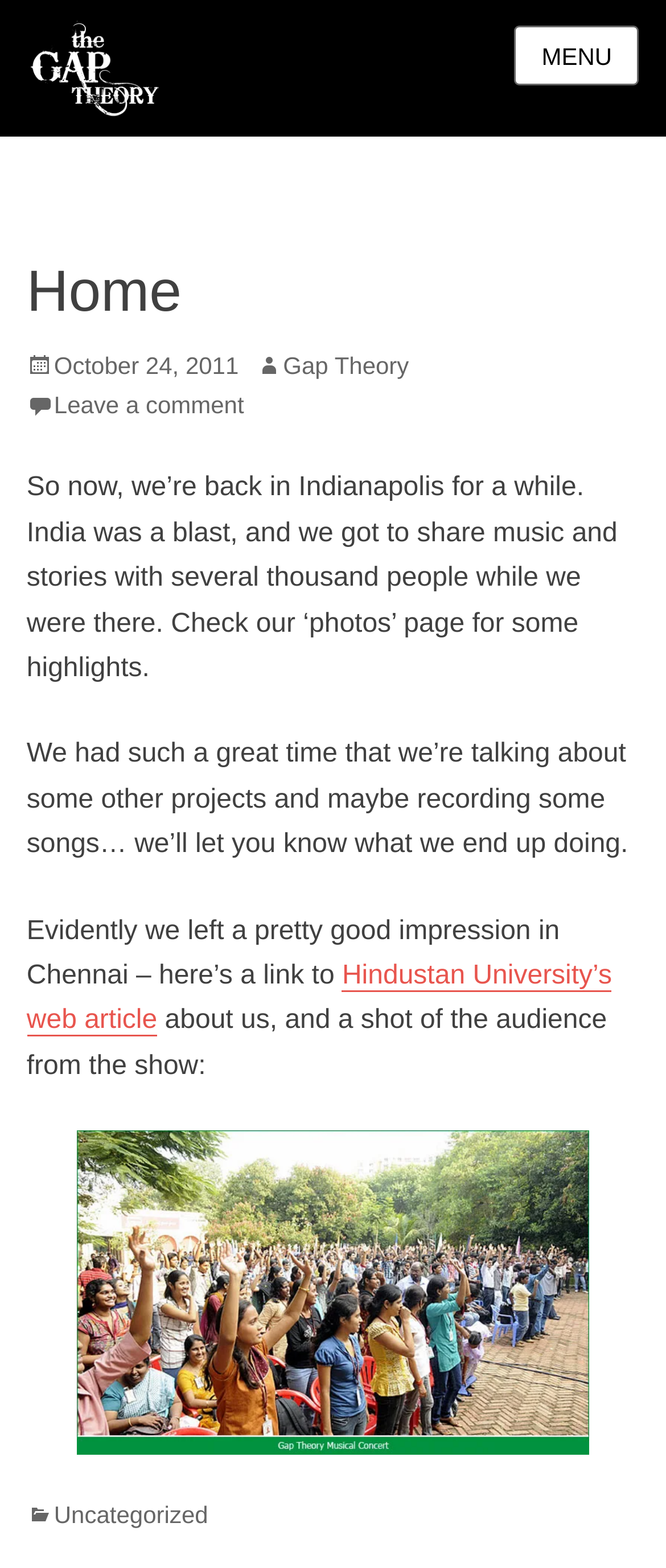How many links are there in the article section?
From the image, respond using a single word or phrase.

5